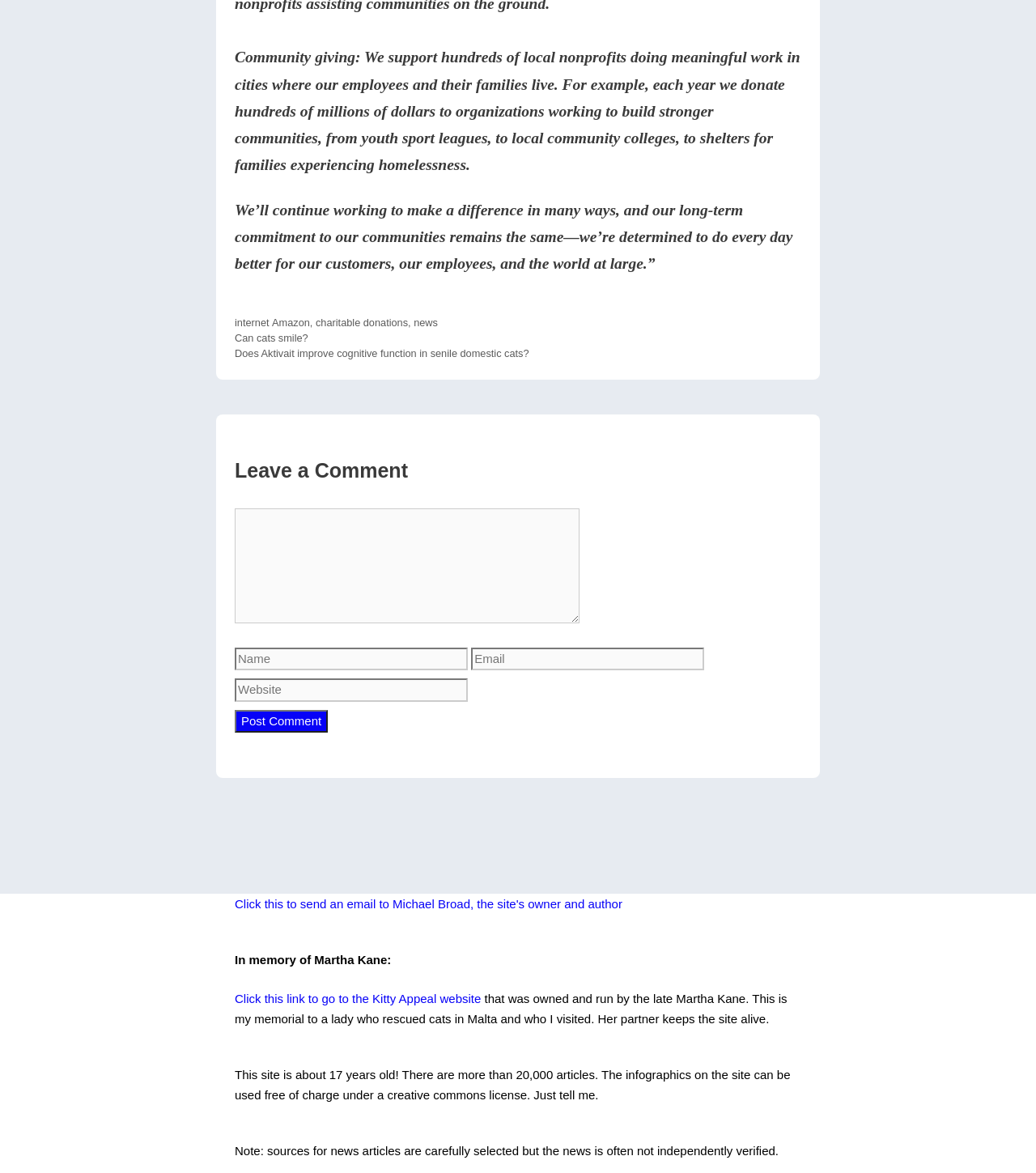Can you give a comprehensive explanation to the question given the content of the image?
What type of articles are on the website?

The website appears to have news articles, as indicated by the static text 'Note: sources for news articles are carefully selected but the news is often not independently verified.' This suggests that the website publishes news-related content, although the sources may not be independently verified.